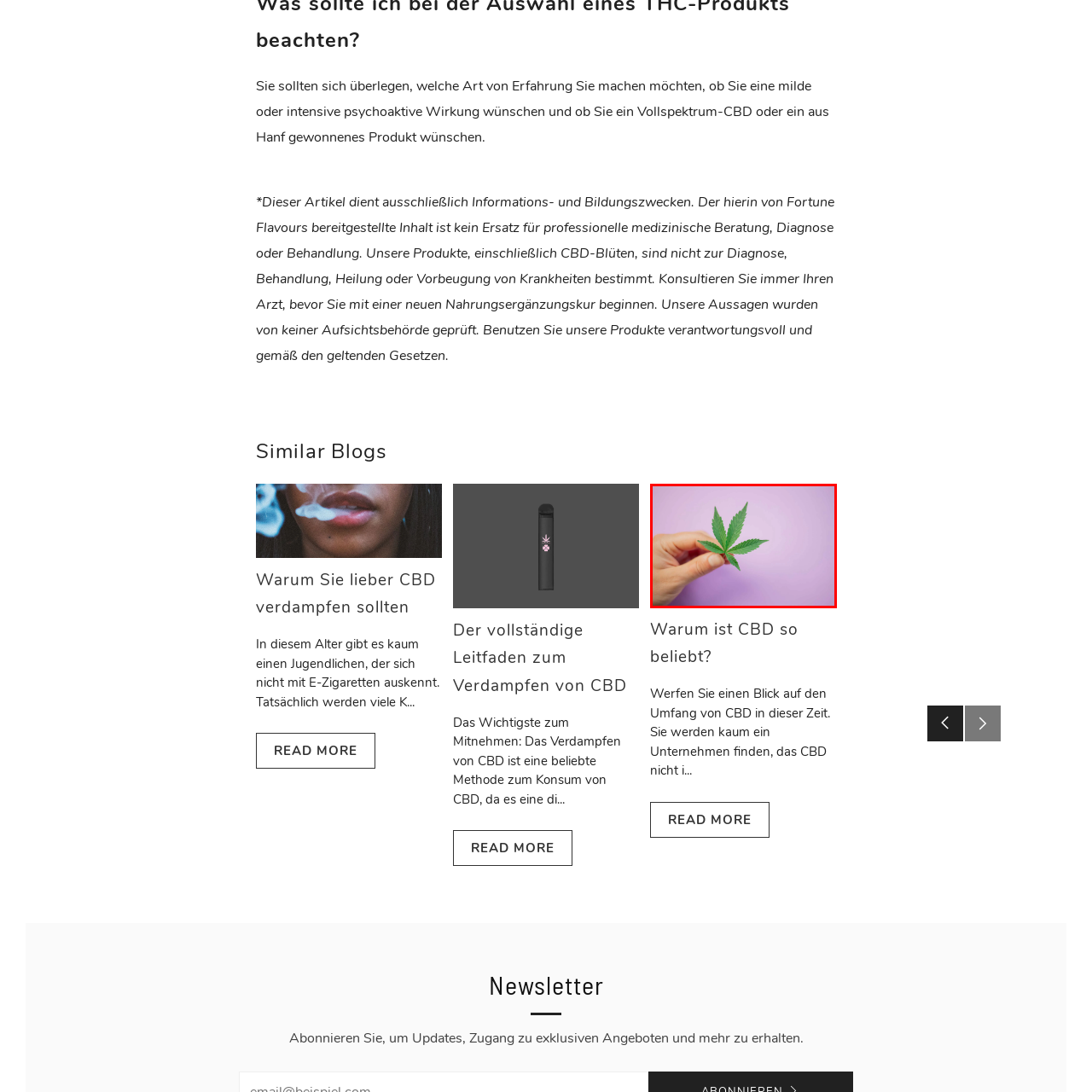Look at the image segment within the red box, What is the object being held by the hand? Give a brief response in one word or phrase.

cannabis leaf